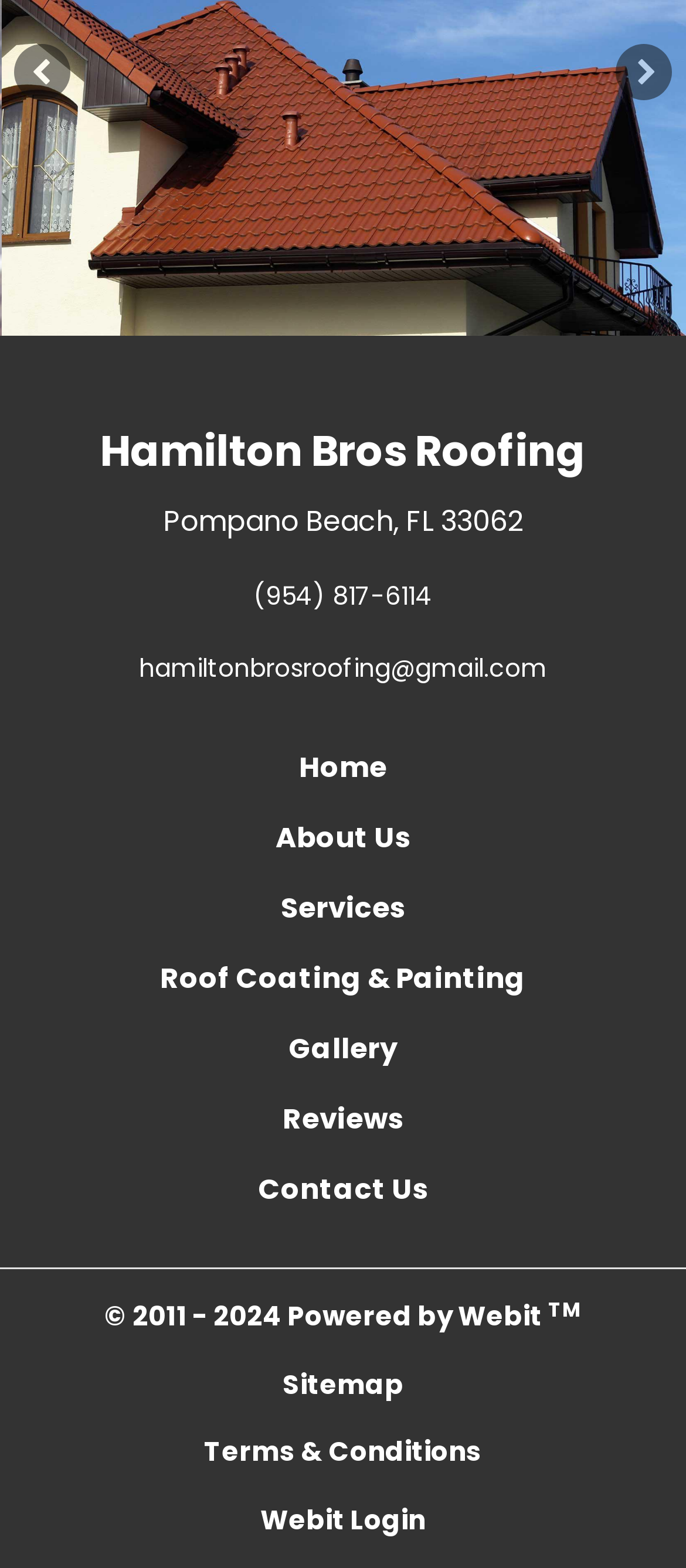How many navigation links are there?
Look at the image and answer the question using a single word or phrase.

7